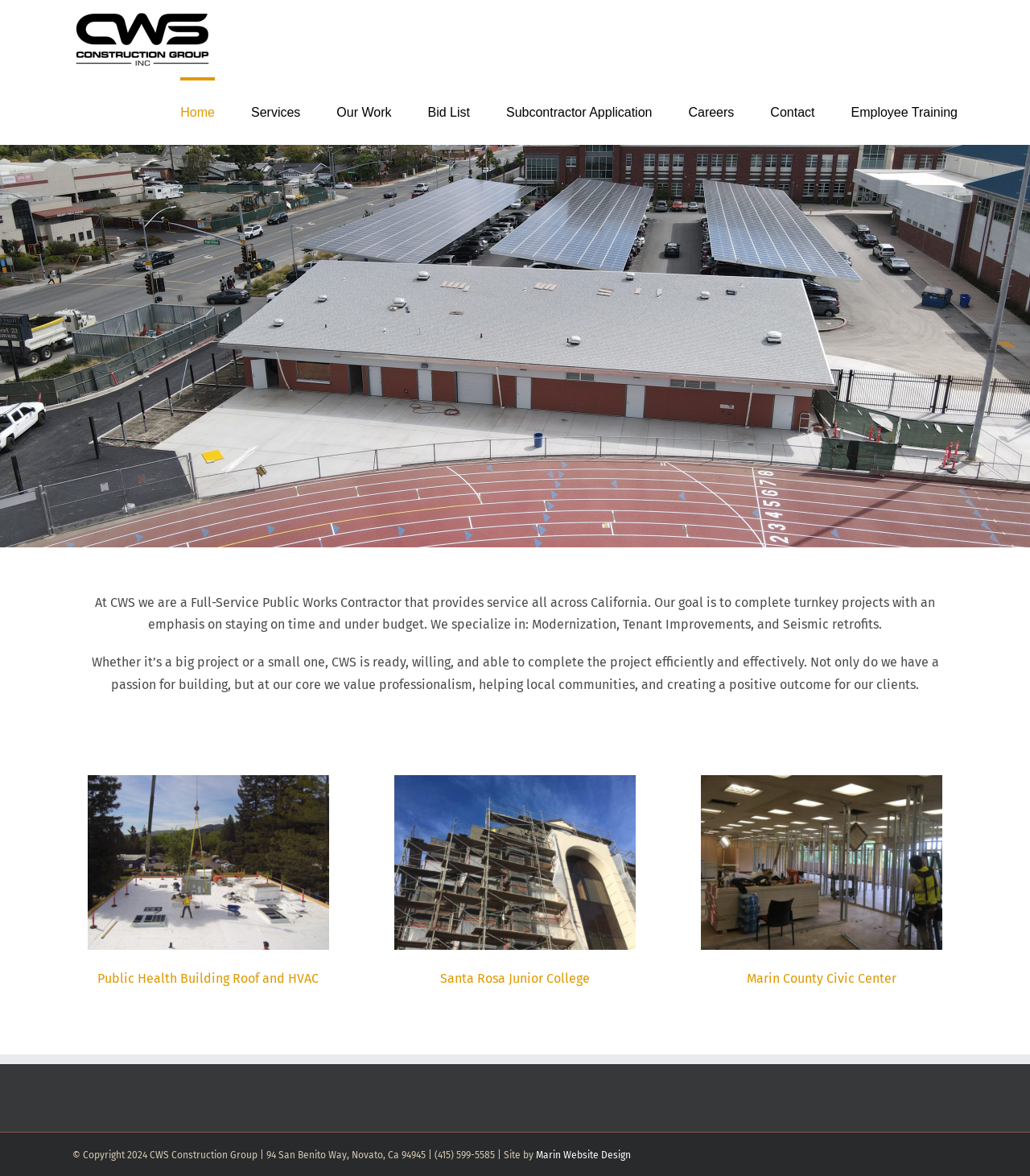Given the content of the image, can you provide a detailed answer to the question?
What type of contractor is CWS?

Based on the webpage content, CWS is described as a Full-Service Public Works Contractor that provides services across California, indicating their expertise in public works projects.